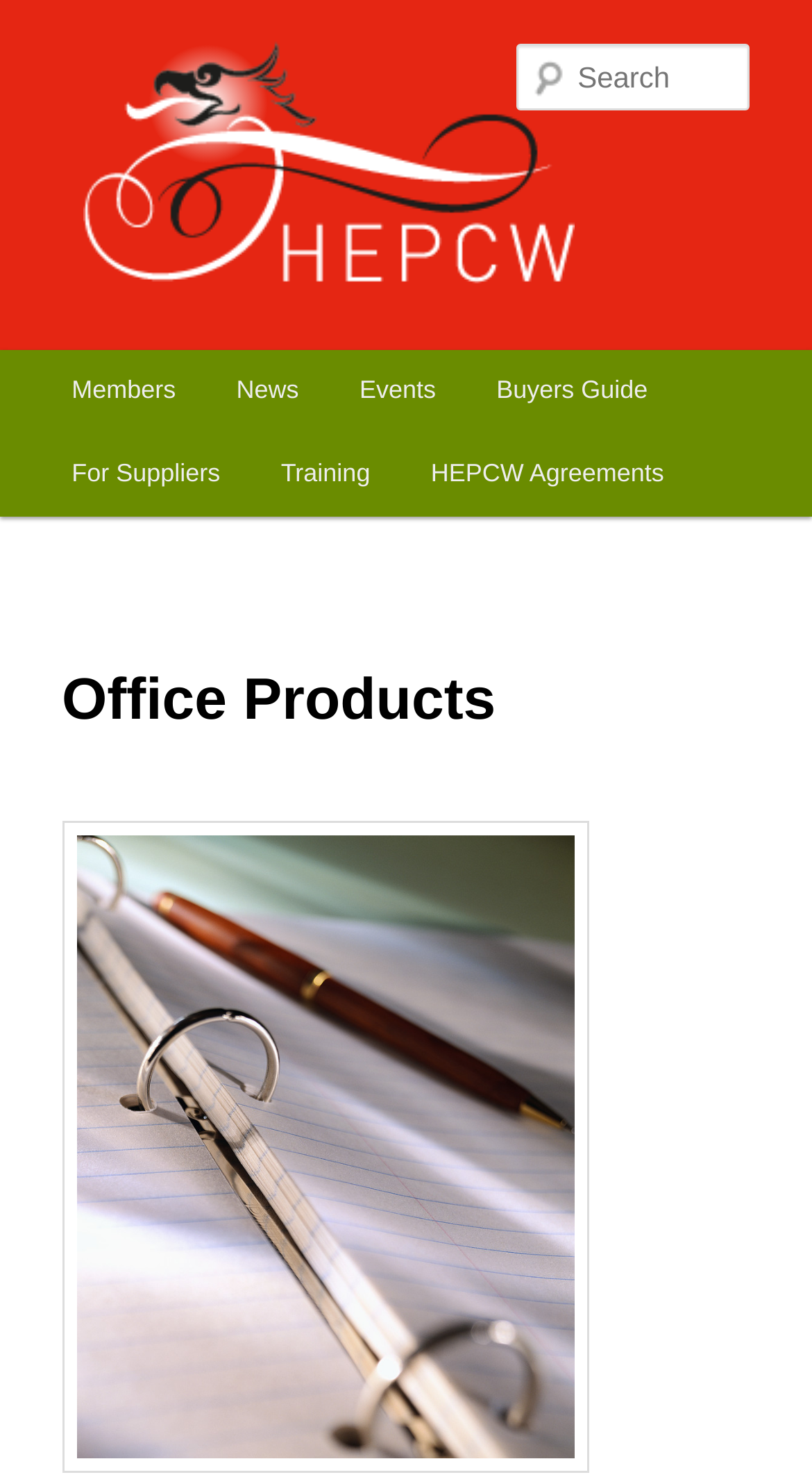Can you find the bounding box coordinates of the area I should click to execute the following instruction: "Go to members page"?

[0.051, 0.236, 0.254, 0.292]